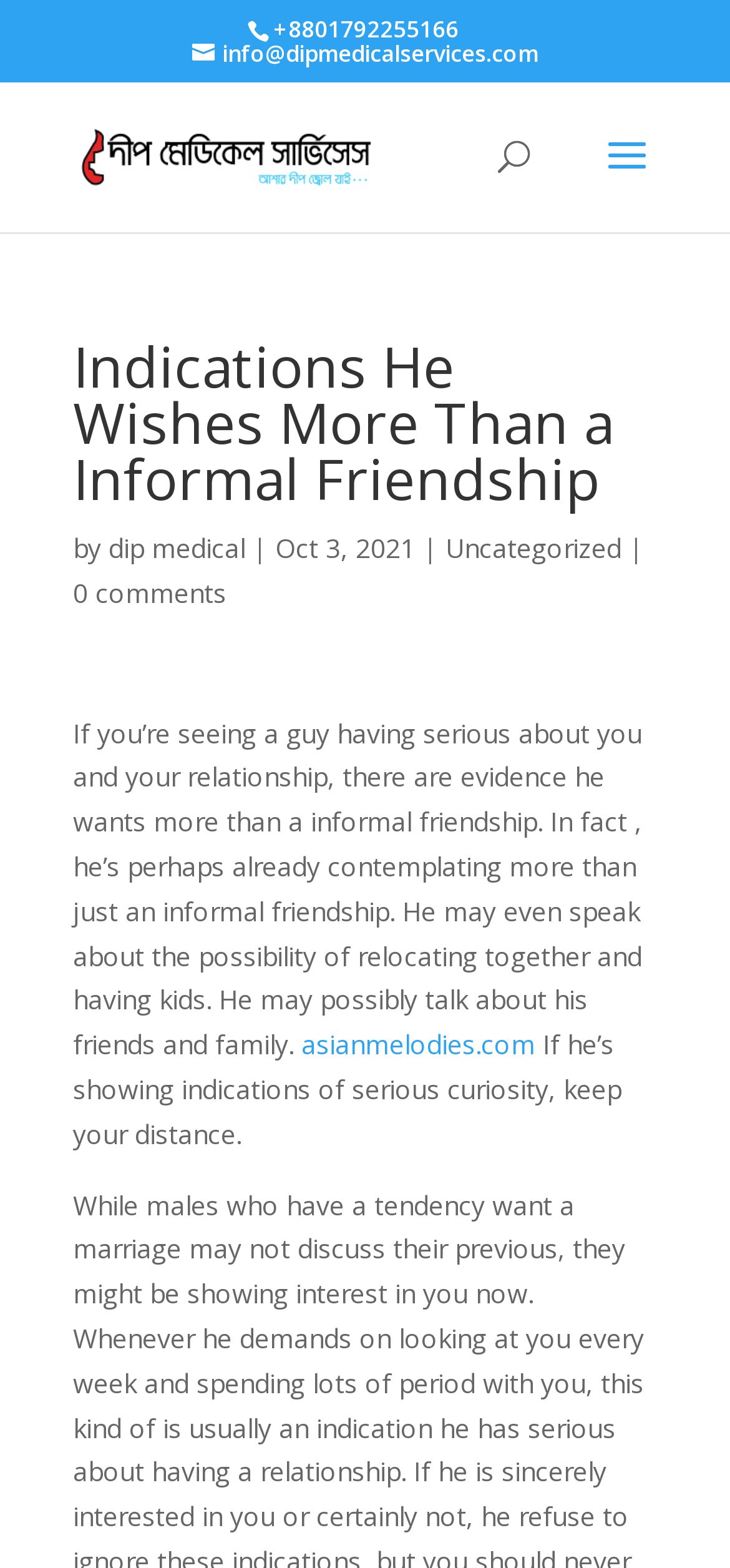Can you determine the bounding box coordinates of the area that needs to be clicked to fulfill the following instruction: "Read the article about indications he wishes more than a informal friendship"?

[0.1, 0.216, 0.9, 0.336]